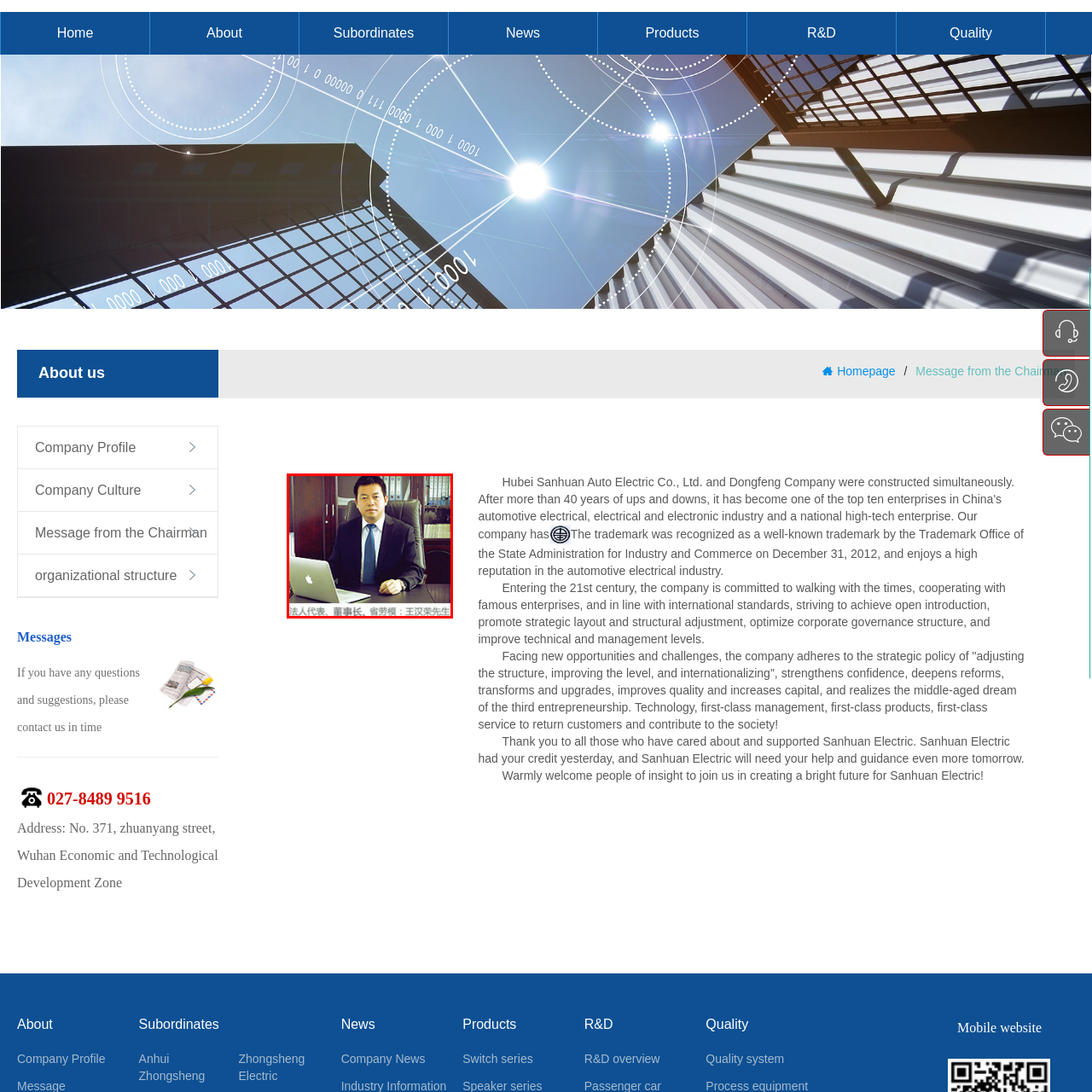Give a detailed account of the scene depicted in the image inside the red rectangle.

The image features a professional-looking man seated at a desk, exuding a sense of leadership and authority. He is dressed in a formal black suit with a blue tie, and he is focused on a silver laptop positioned in front of him. Behind him is a backdrop of wooden shelves filled with neatly arranged documents and folders, suggesting an organized and professional environment. The caption below the image indicates his role and name, referring to him as the legal representative and director, Mr. Wang Hanrong. This setting portrays a corporate atmosphere, likely within a company or organization, emphasizing his position and responsibilities.